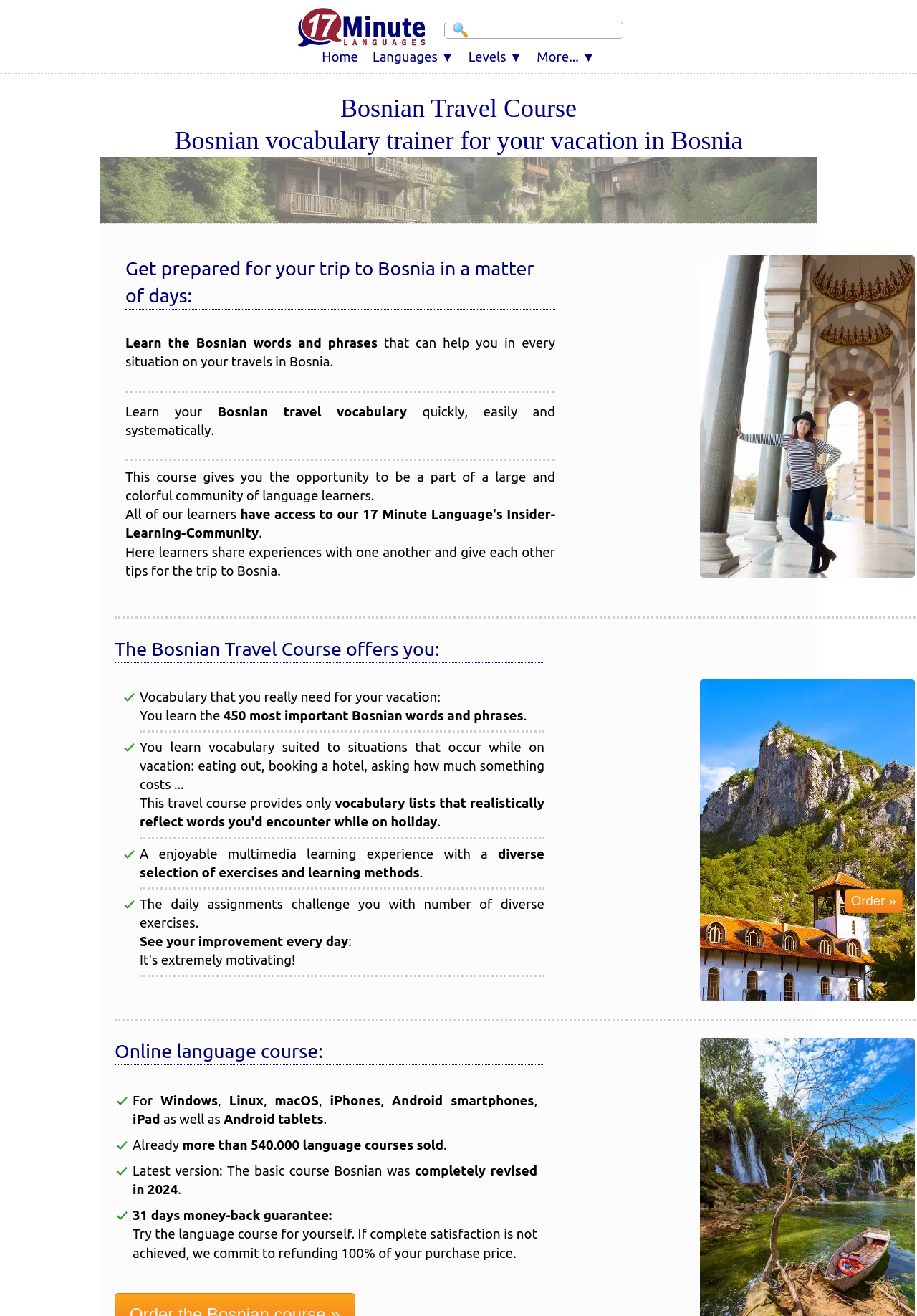Provide a brief response using a word or short phrase to this question:
What is the guarantee period for a refund?

31 days